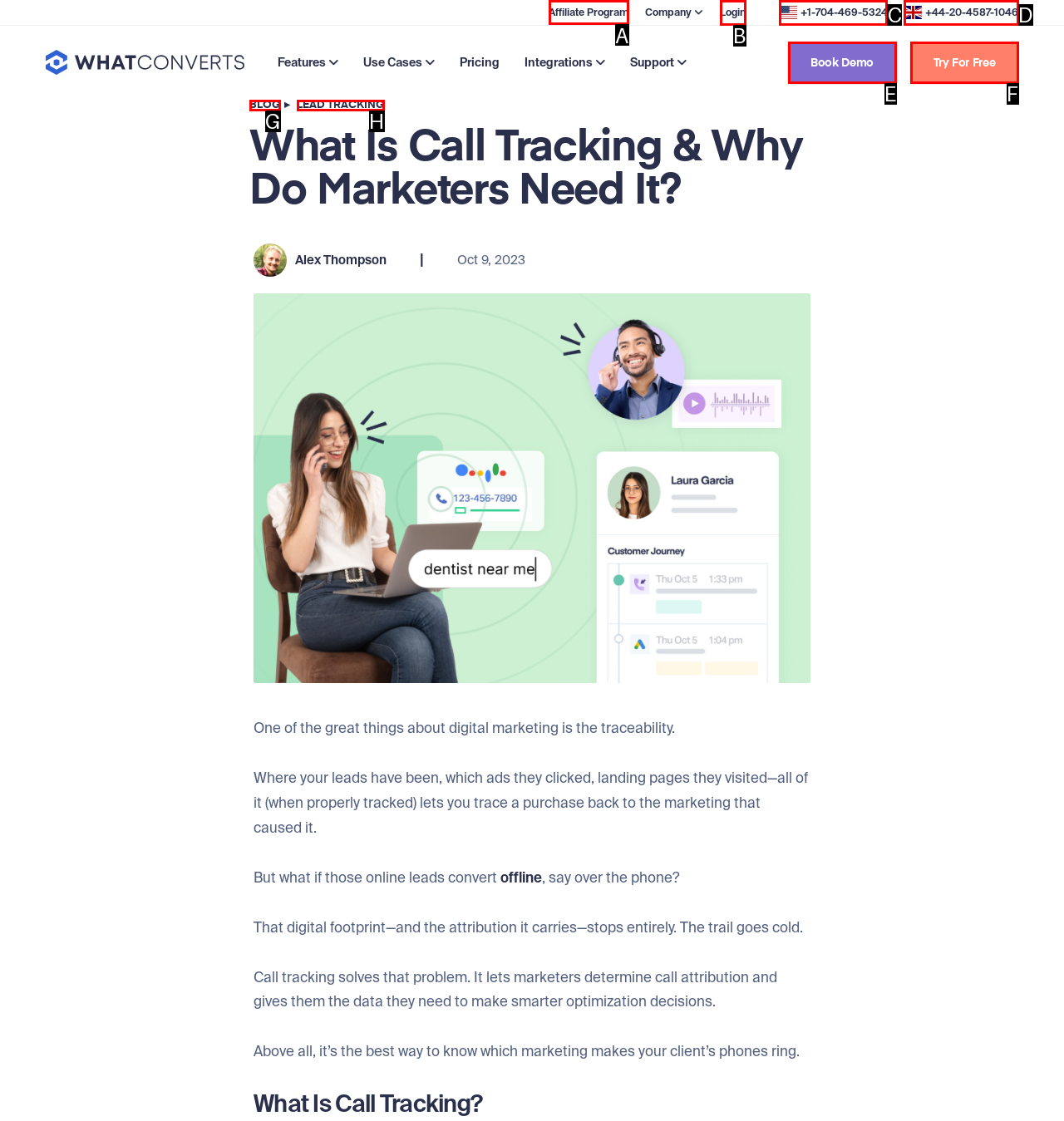Which letter corresponds to the correct option to complete the task: Click on Affiliate Program?
Answer with the letter of the chosen UI element.

A